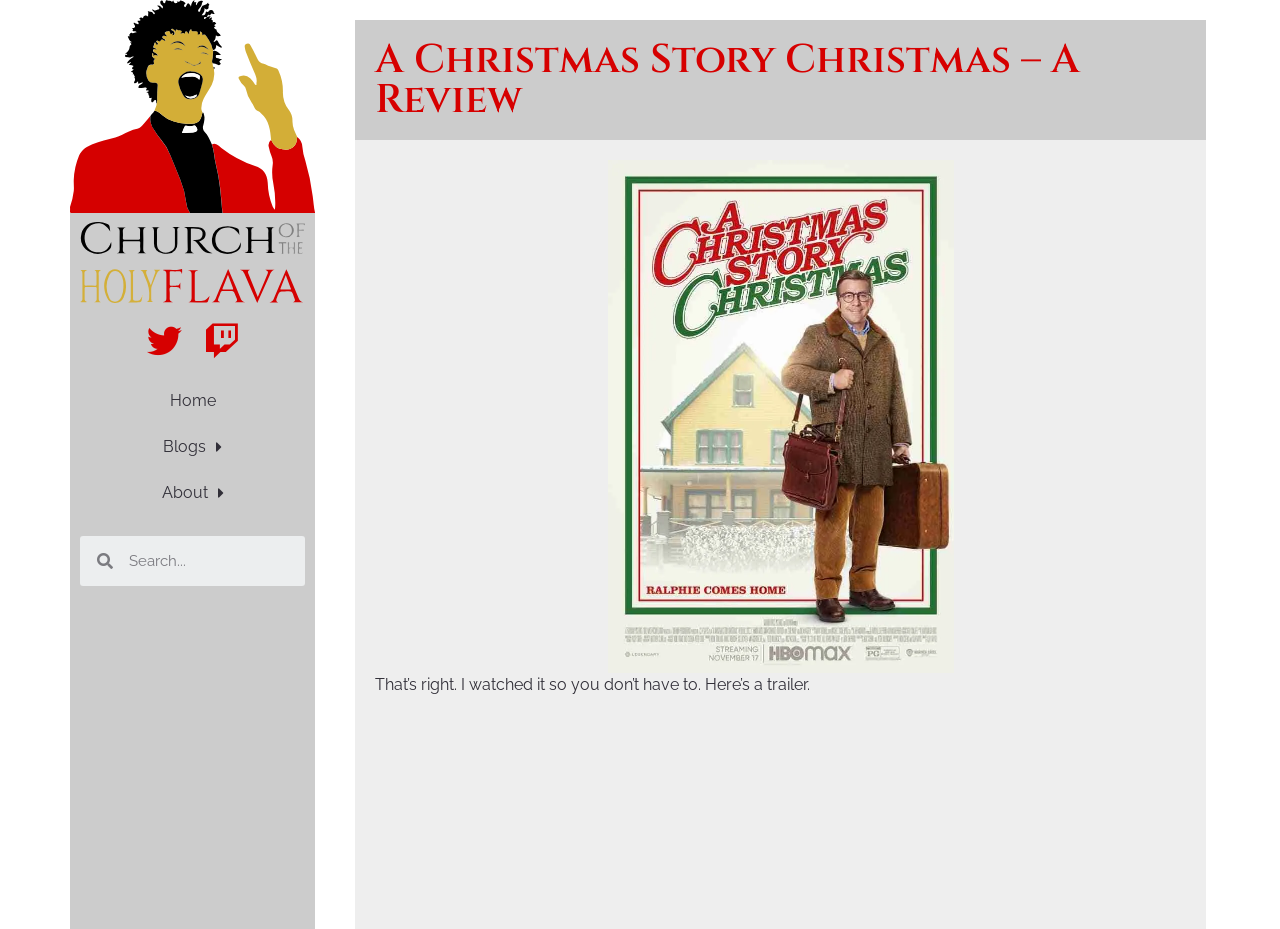Calculate the bounding box coordinates for the UI element based on the following description: "parent_node: Search name="s" placeholder="Search..." title="Search"". Ensure the coordinates are four float numbers between 0 and 1, i.e., [left, top, right, bottom].

[0.088, 0.577, 0.238, 0.631]